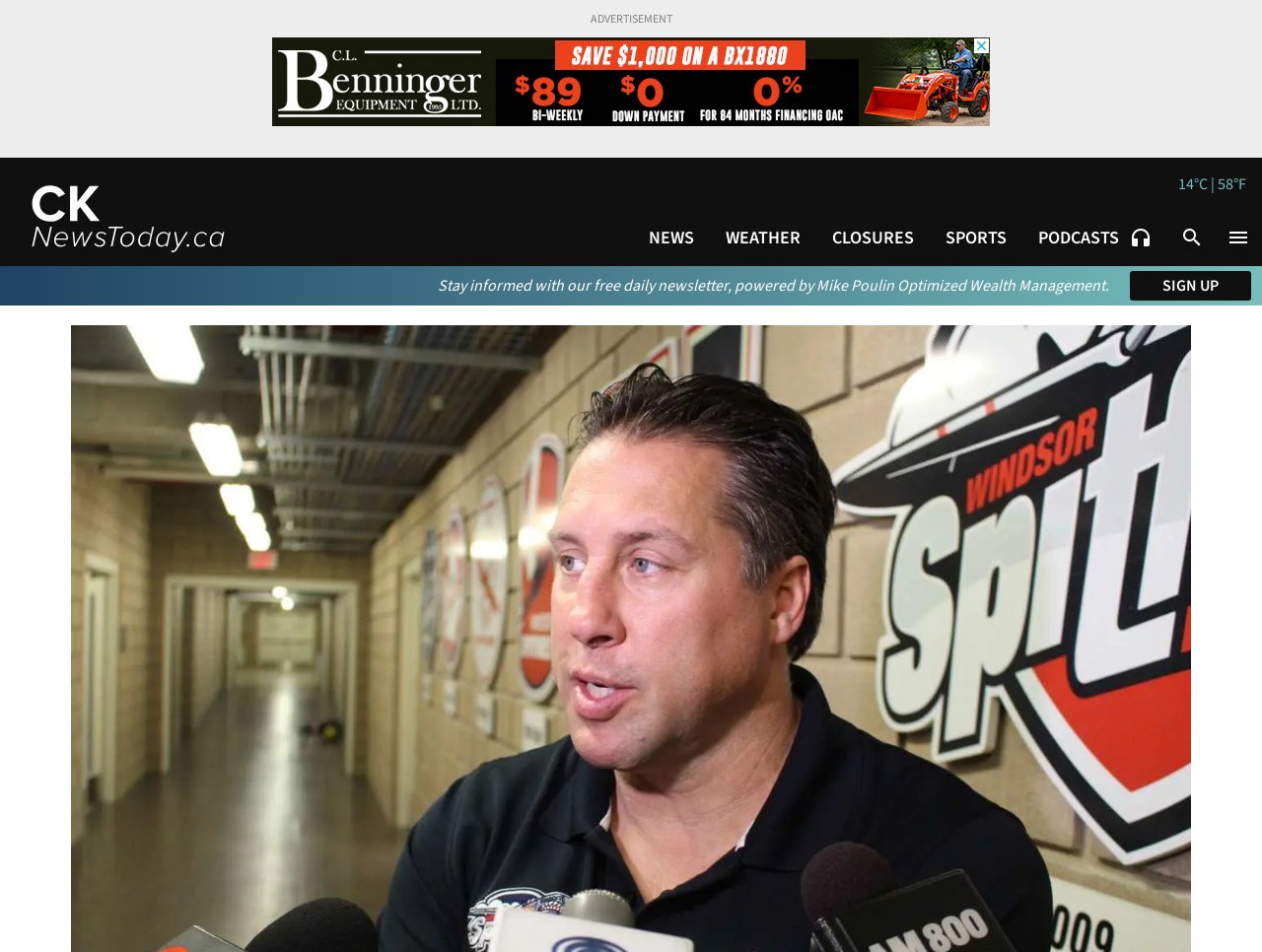Please locate the bounding box coordinates of the element that needs to be clicked to achieve the following instruction: "go to the news page". The coordinates should be four float numbers between 0 and 1, i.e., [left, top, right, bottom].

[0.514, 0.237, 0.55, 0.263]